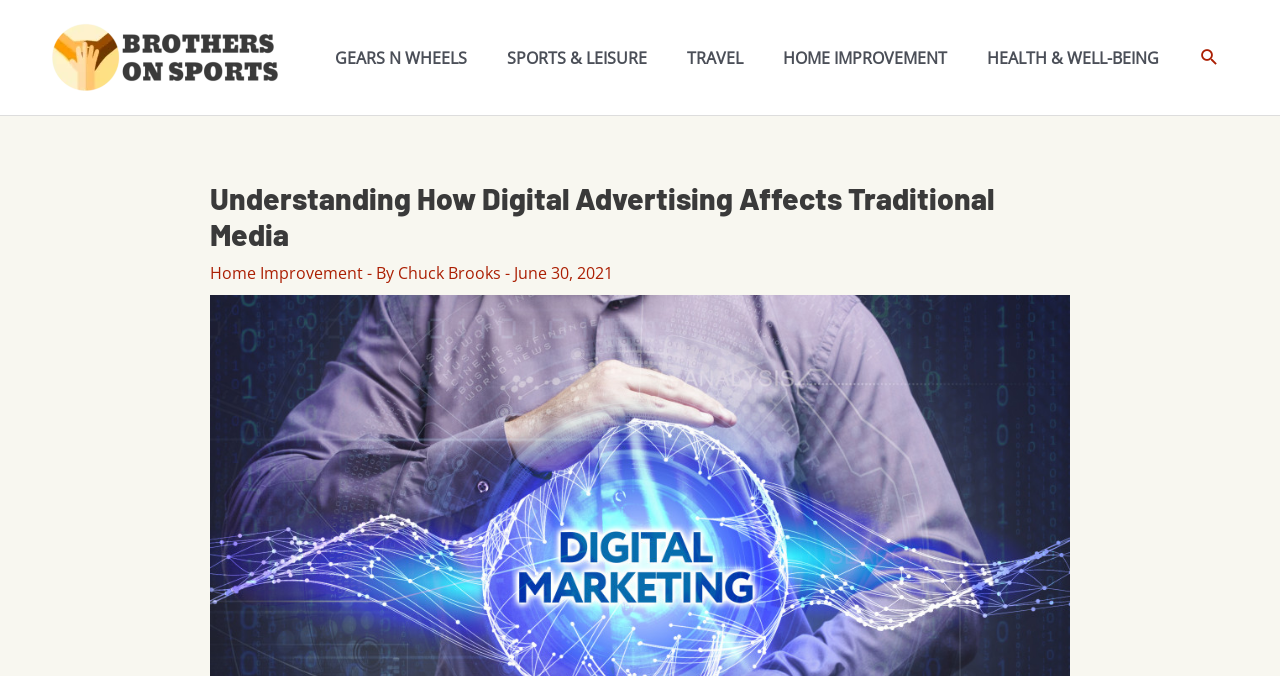Pinpoint the bounding box coordinates of the element you need to click to execute the following instruction: "Click the Brothers on sports logo". The bounding box should be represented by four float numbers between 0 and 1, in the format [left, top, right, bottom].

[0.031, 0.066, 0.227, 0.099]